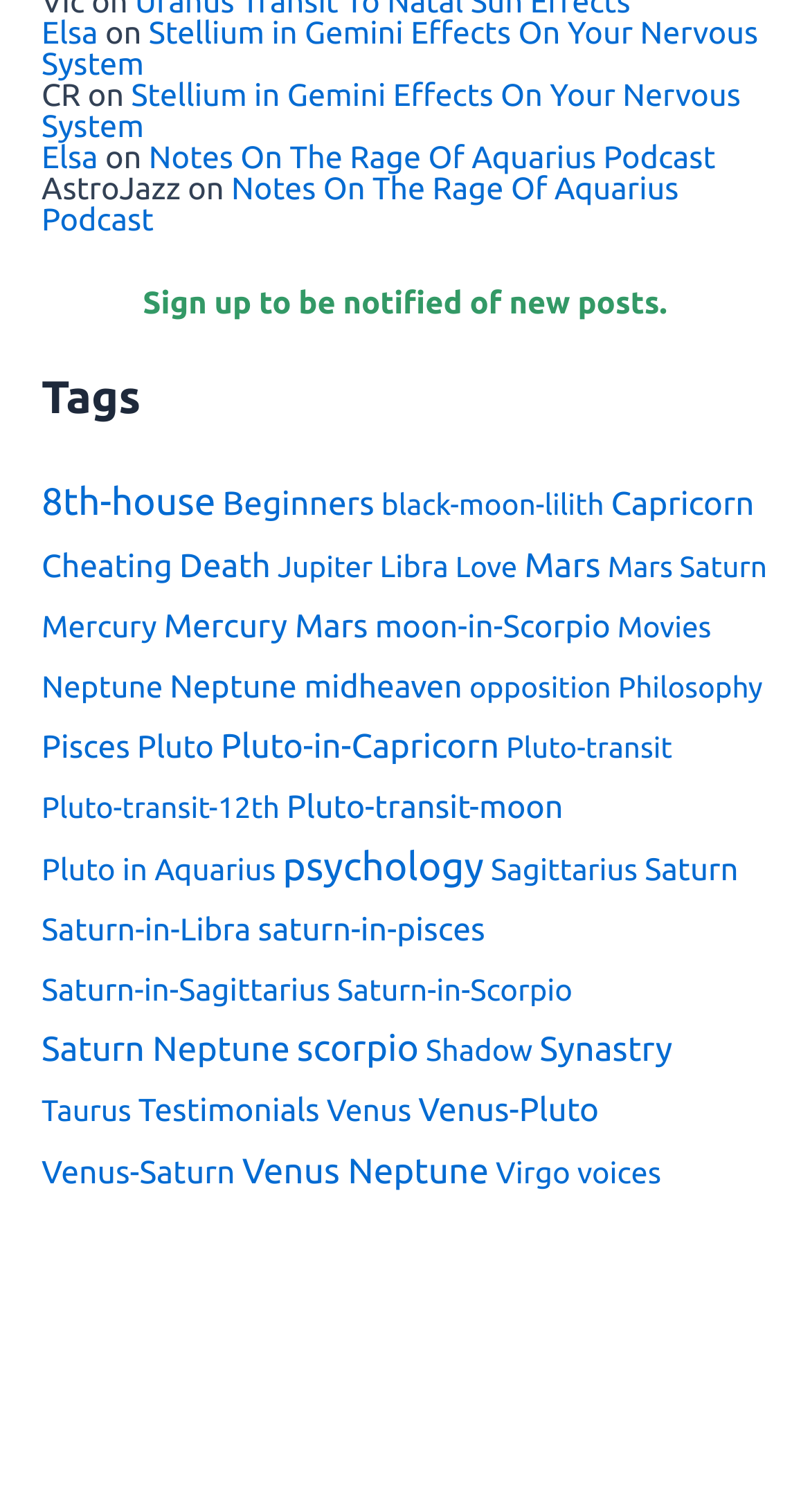How many tags are listed on the webpage?
Answer the question with as much detail as you can, using the image as a reference.

The webpage has a section titled 'Tags' which lists 27 tags, each with a number of items in parentheses.